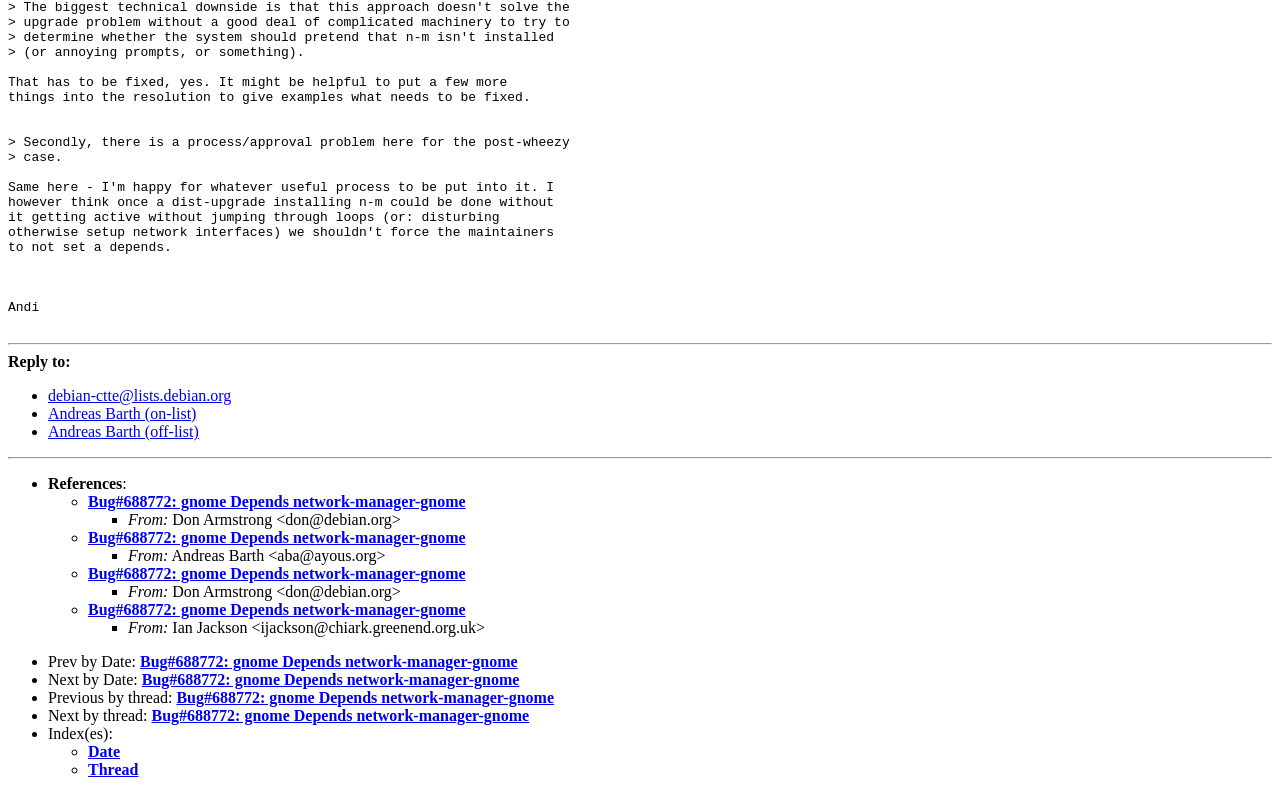Please determine the bounding box of the UI element that matches this description: Bug#688772: gnome Depends network-manager-gnome. The coordinates should be given as (top-left x, top-left y, bottom-right x, bottom-right y), with all values between 0 and 1.

[0.109, 0.821, 0.404, 0.843]